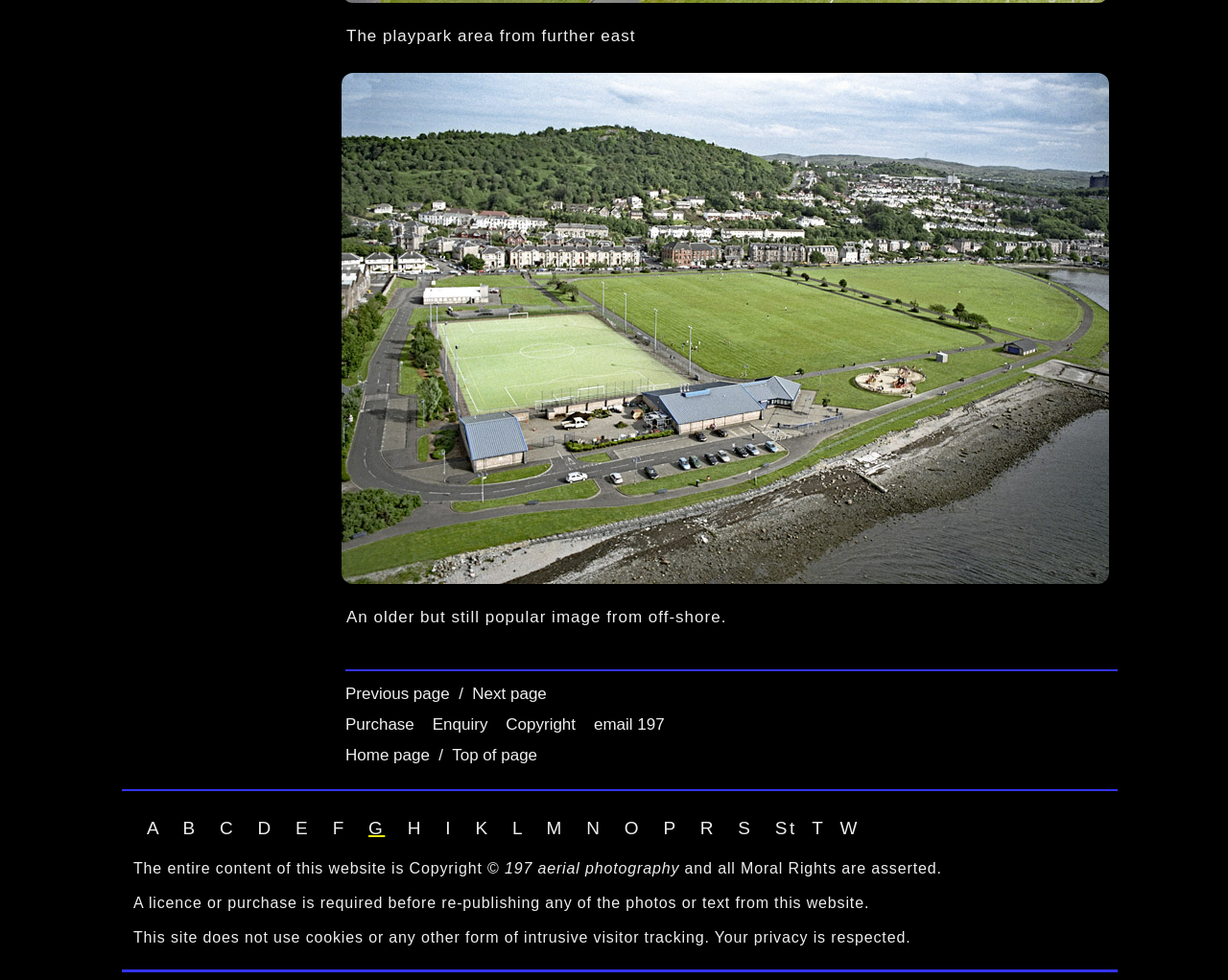Please specify the bounding box coordinates for the clickable region that will help you carry out the instruction: "Check copyright information".

[0.412, 0.73, 0.469, 0.749]